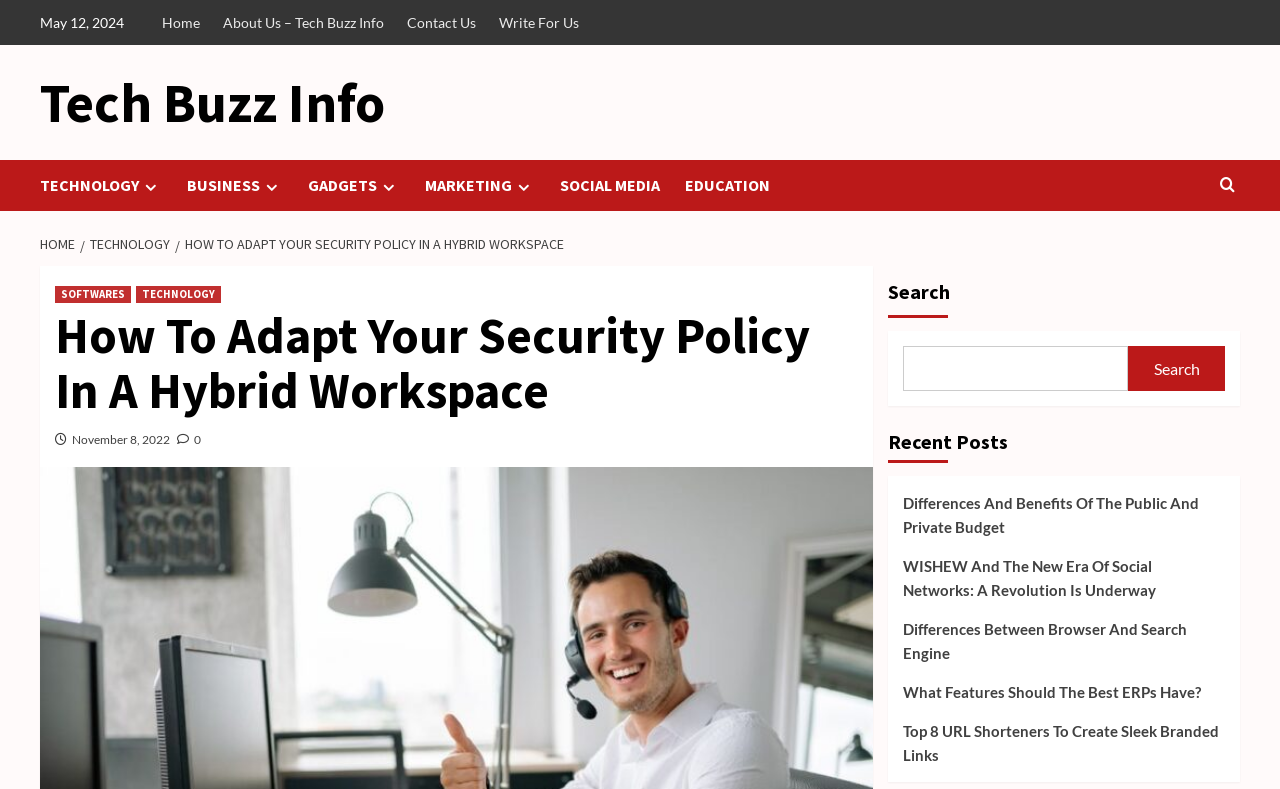Select the bounding box coordinates of the element I need to click to carry out the following instruction: "Read the recent post about Differences And Benefits Of The Public And Private Budget".

[0.705, 0.622, 0.957, 0.702]